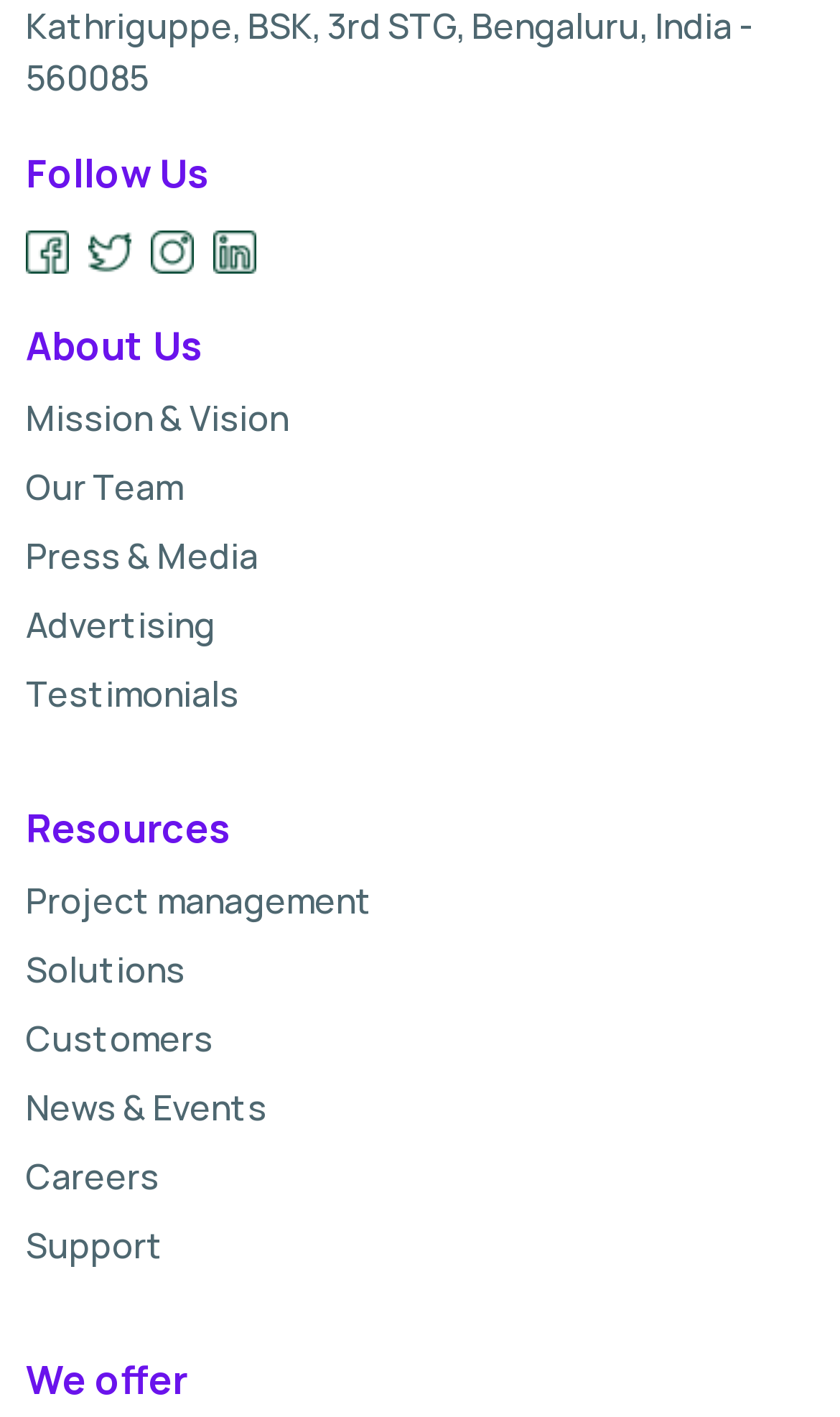Please locate the bounding box coordinates of the region I need to click to follow this instruction: "Learn about our mission and vision".

[0.031, 0.276, 0.344, 0.313]